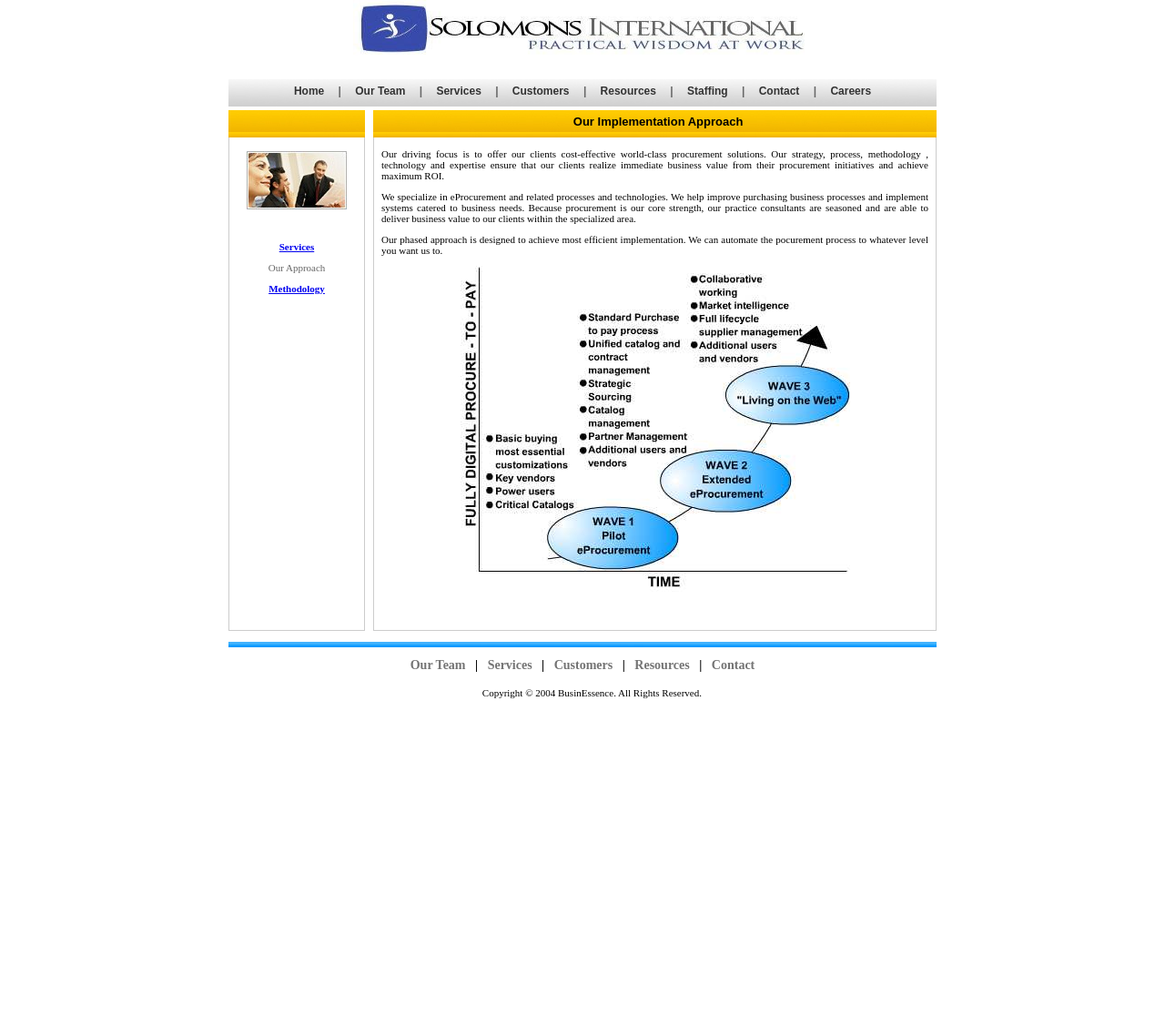Find the bounding box coordinates of the element's region that should be clicked in order to follow the given instruction: "Contact us". The coordinates should consist of four float numbers between 0 and 1, i.e., [left, top, right, bottom].

[0.647, 0.076, 0.691, 0.099]